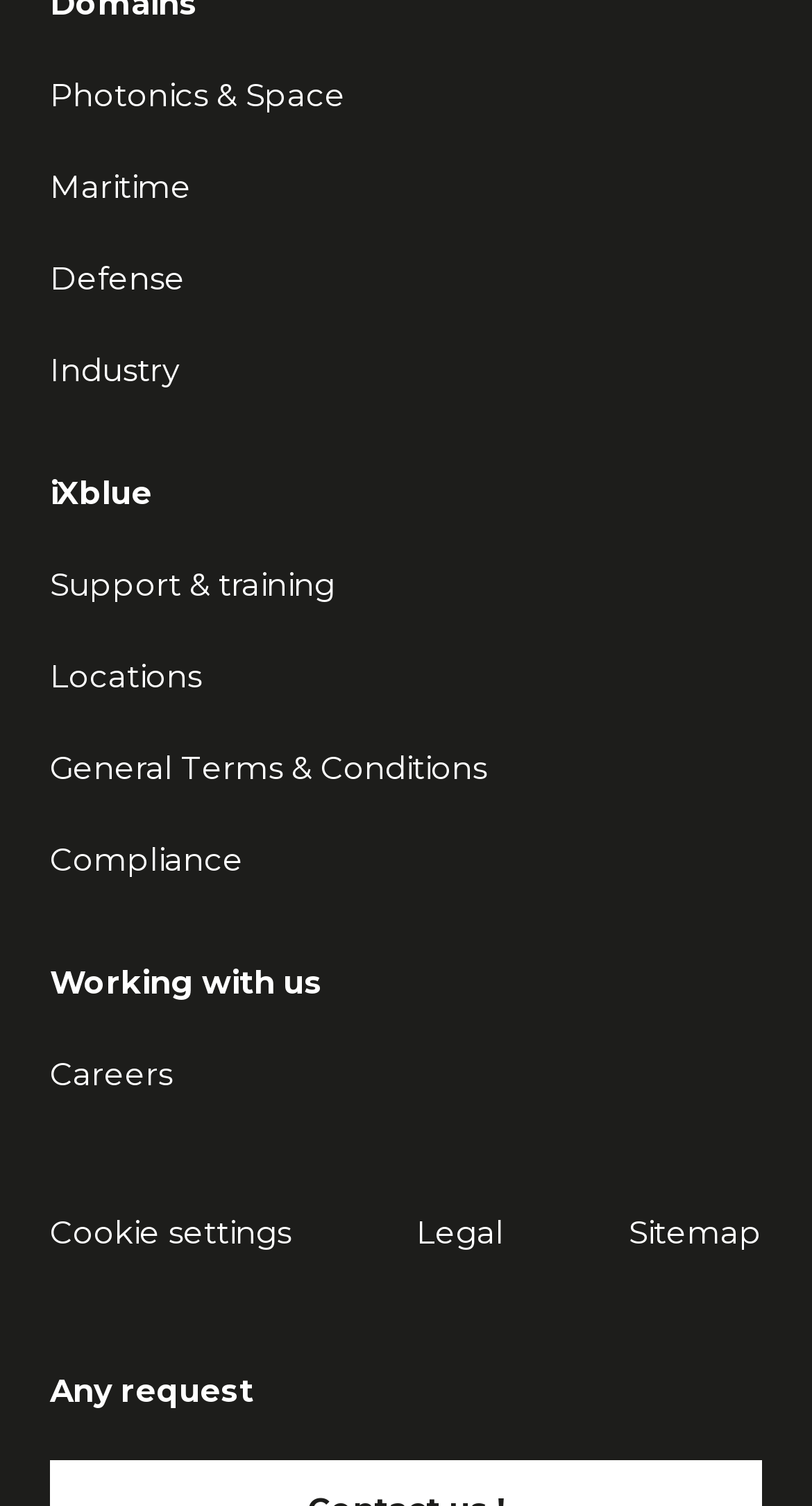Identify the bounding box coordinates necessary to click and complete the given instruction: "Go to Careers".

[0.062, 0.699, 0.213, 0.726]